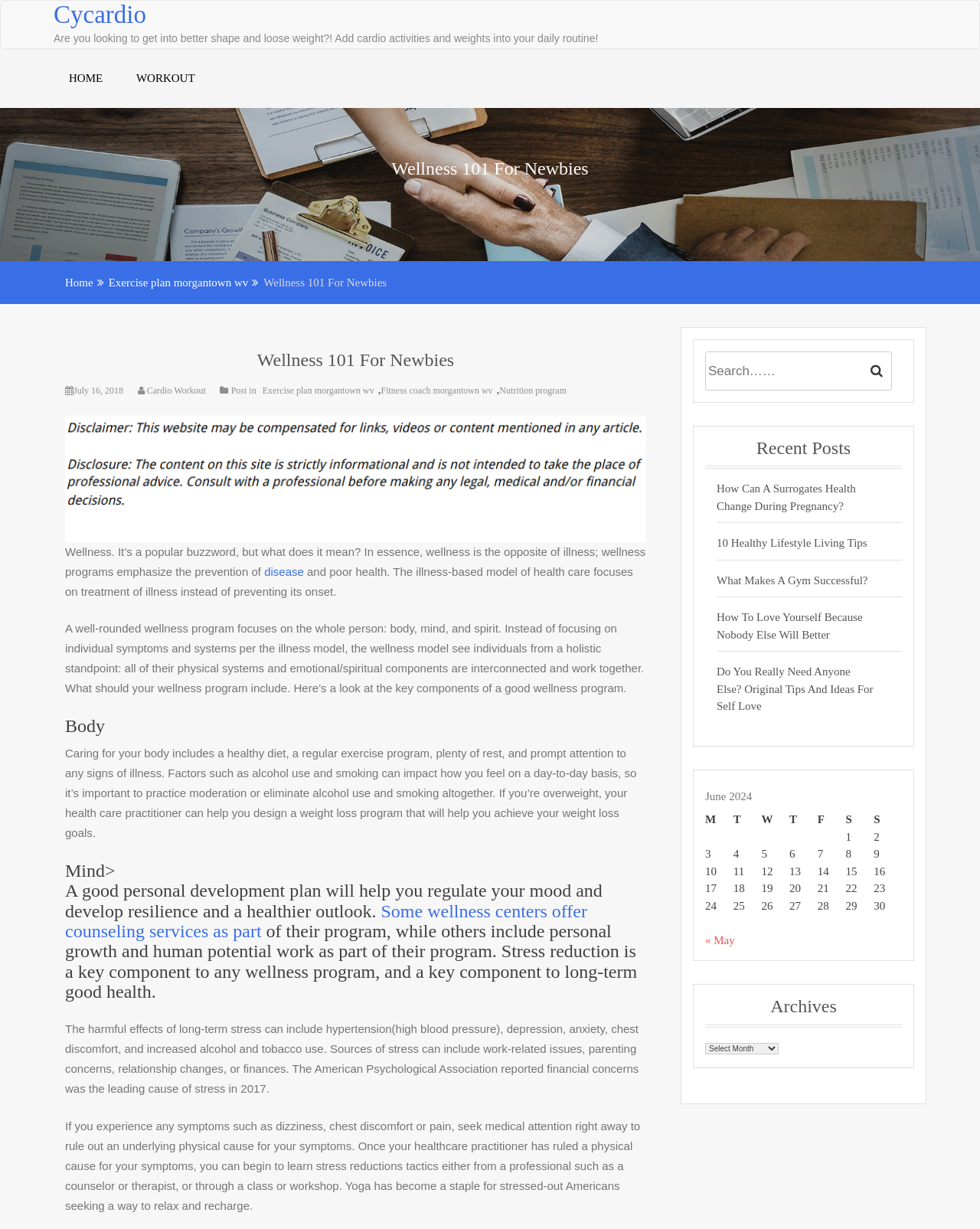Give a one-word or one-phrase response to the question: 
What is the position of the 'Search' textbox on the webpage?

Top-right corner